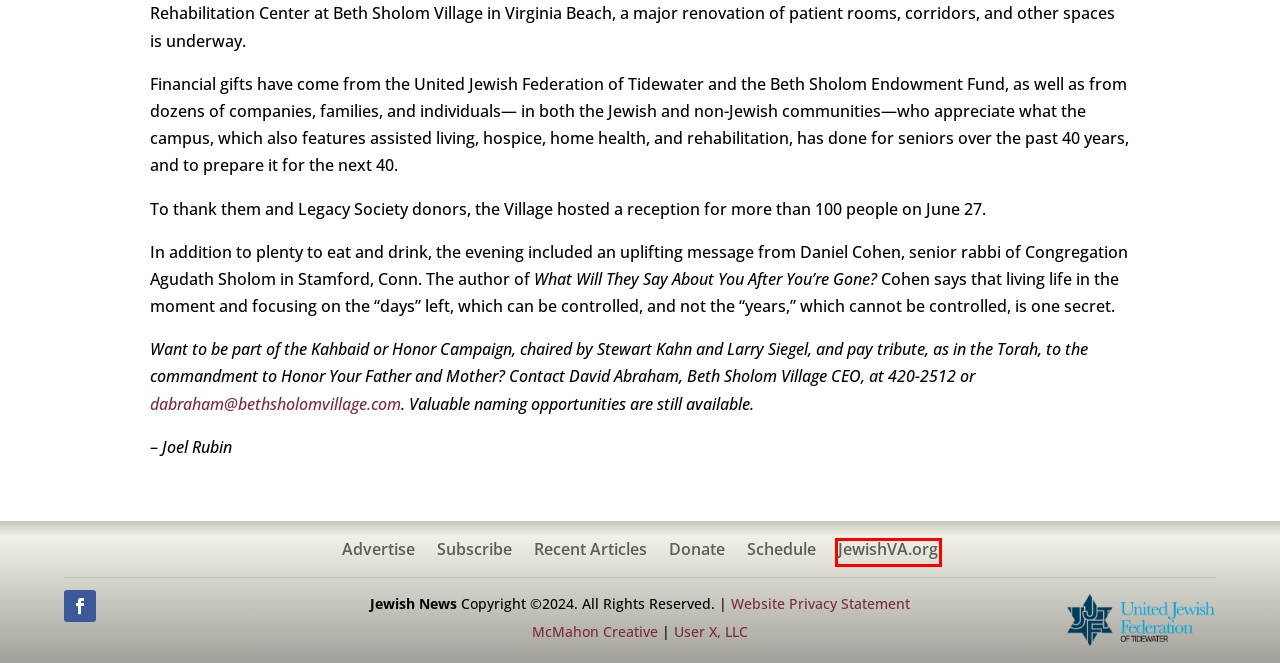You are provided with a screenshot of a webpage that has a red bounding box highlighting a UI element. Choose the most accurate webpage description that matches the new webpage after clicking the highlighted element. Here are your choices:
A. Recent Articles | Jewish News
B. Privacy Policy | Jewish News
C. Obituaries | Jewish News
D. Special Sections (old) | Jewish News
E. JewishVa
 | Jewish VA.org
F. Contact Us | Jewish News
G. Subscribe to Jewish News | Jewish News
H. Other News | Jewish News

E